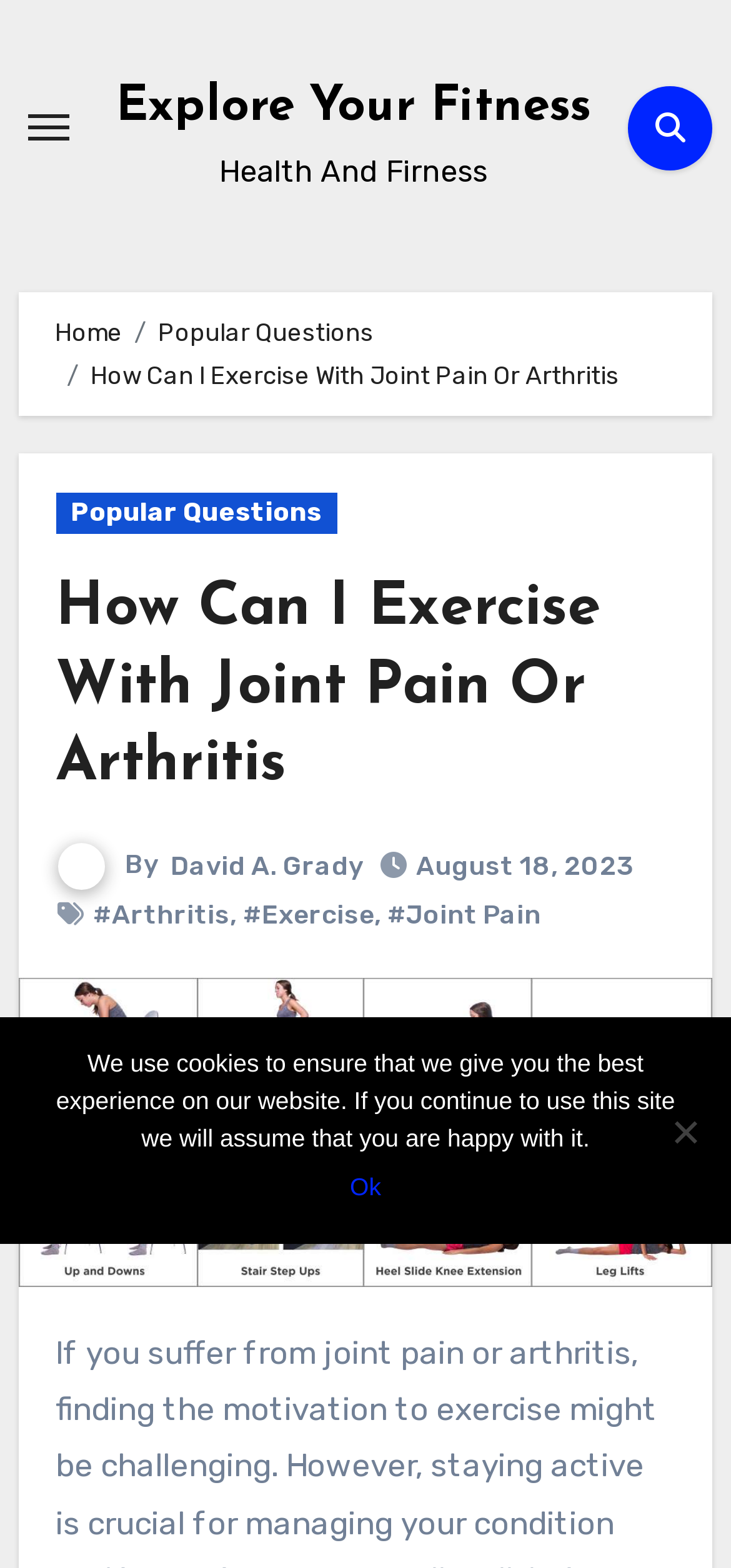What is the title of the navigation section above the main heading?
Provide an in-depth answer to the question, covering all aspects.

I found the title of the navigation section by looking at the navigation section above the main heading, where it says 'Breadcrumbs'.